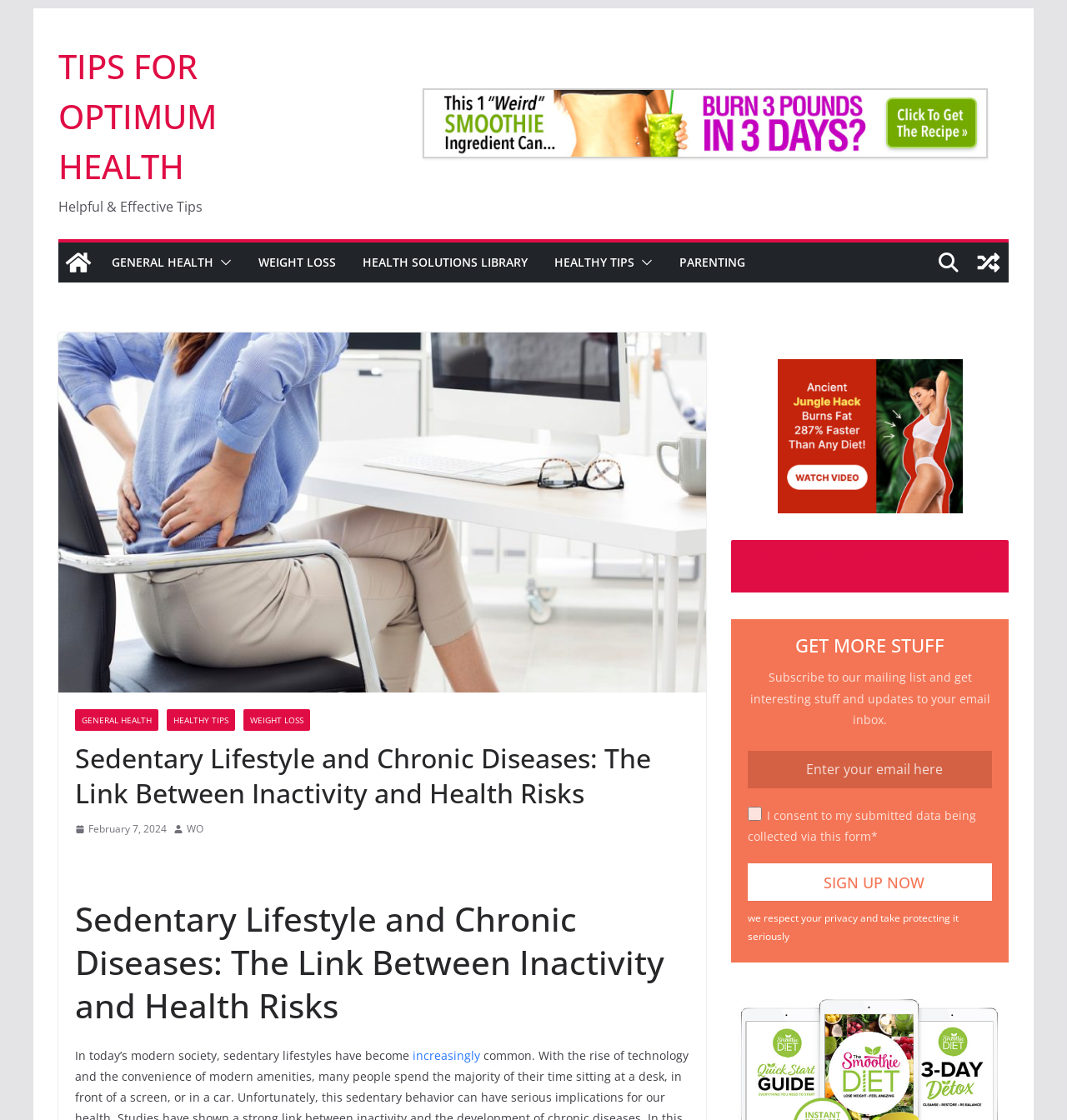Determine the bounding box coordinates of the element that should be clicked to execute the following command: "Click the 'GENERAL HEALTH' link".

[0.105, 0.224, 0.2, 0.245]